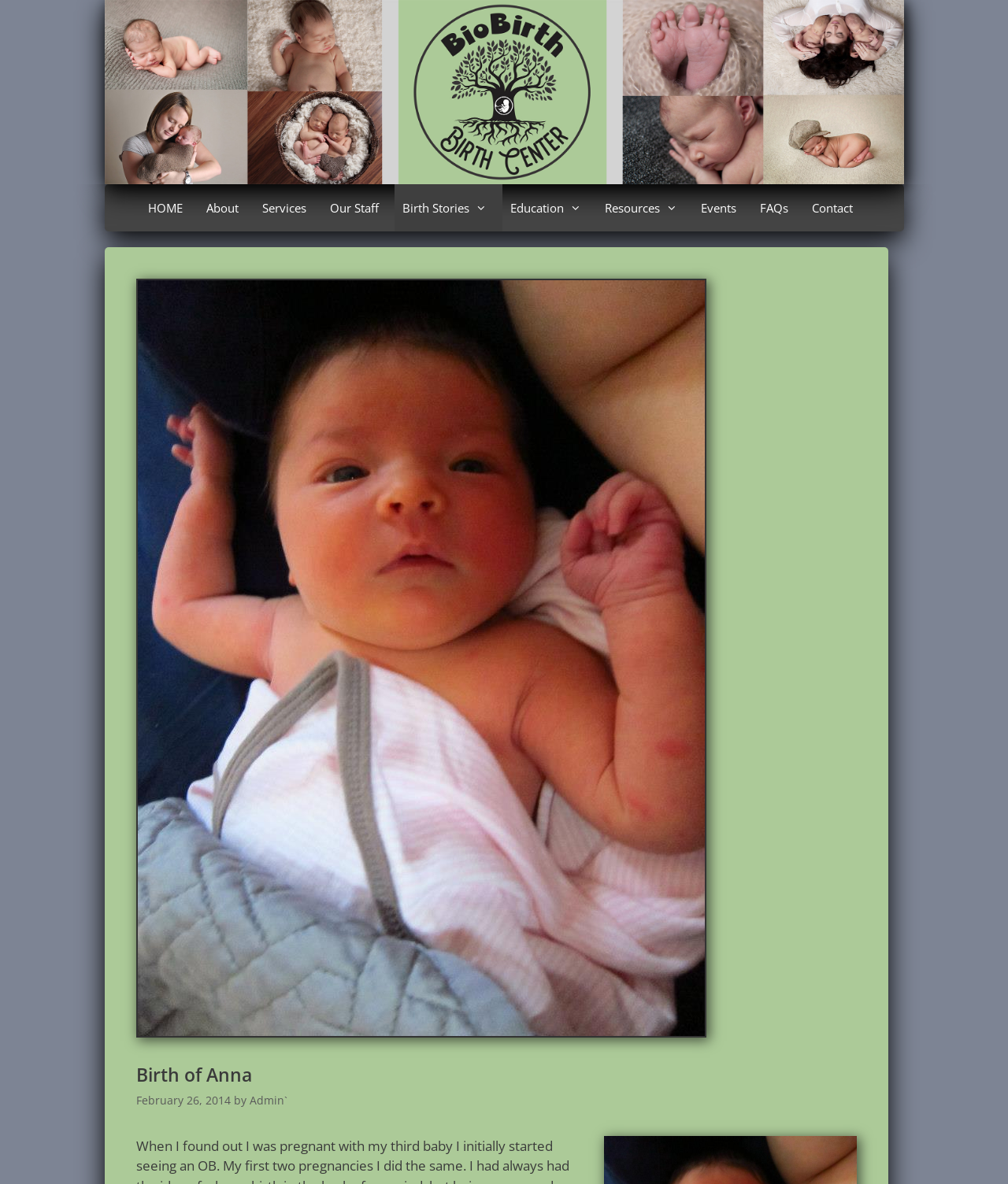Please find the bounding box coordinates of the section that needs to be clicked to achieve this instruction: "view birth stories".

[0.391, 0.156, 0.498, 0.196]